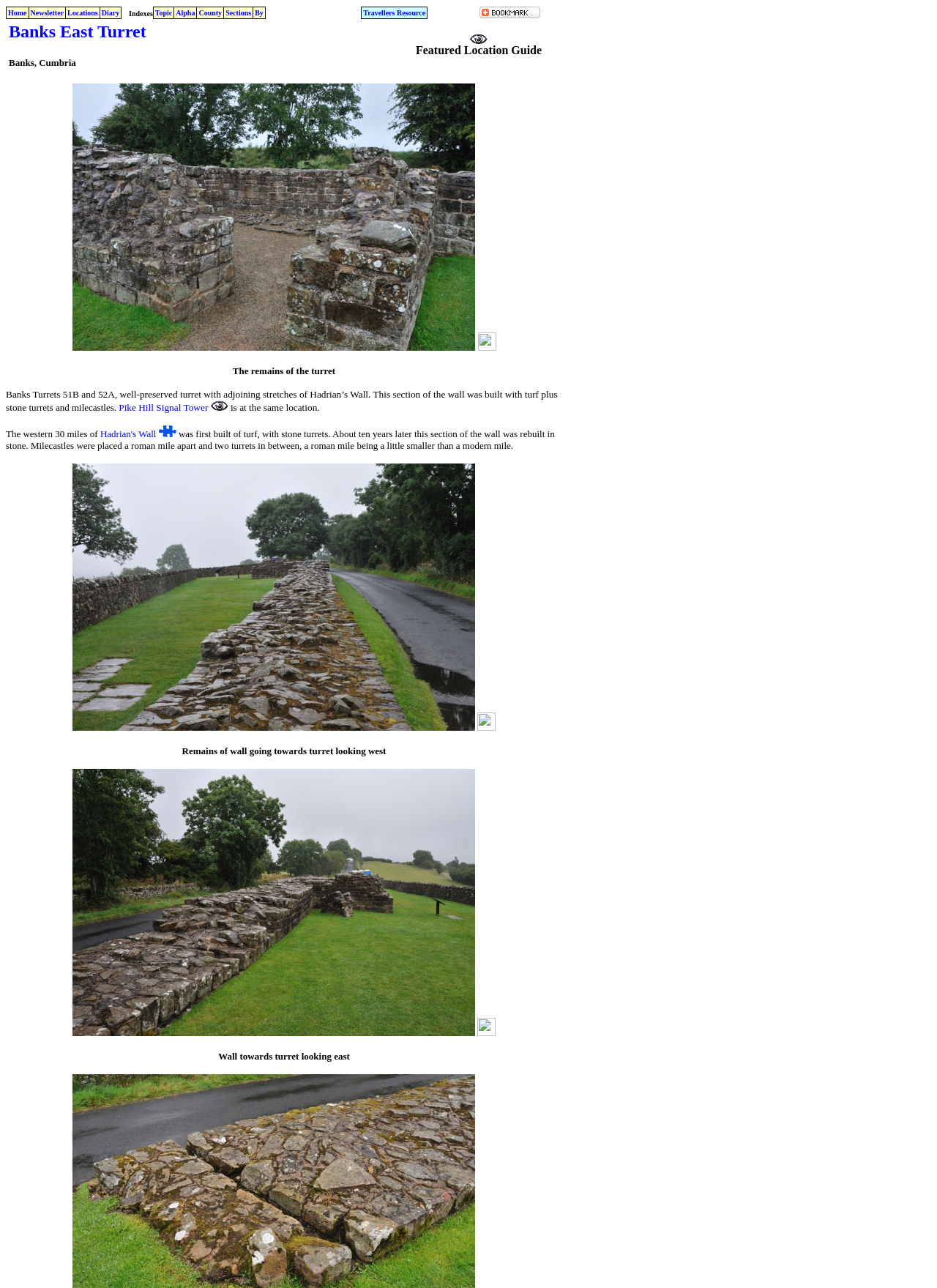Extract the primary headline from the webpage and present its text.

Banks East Turret